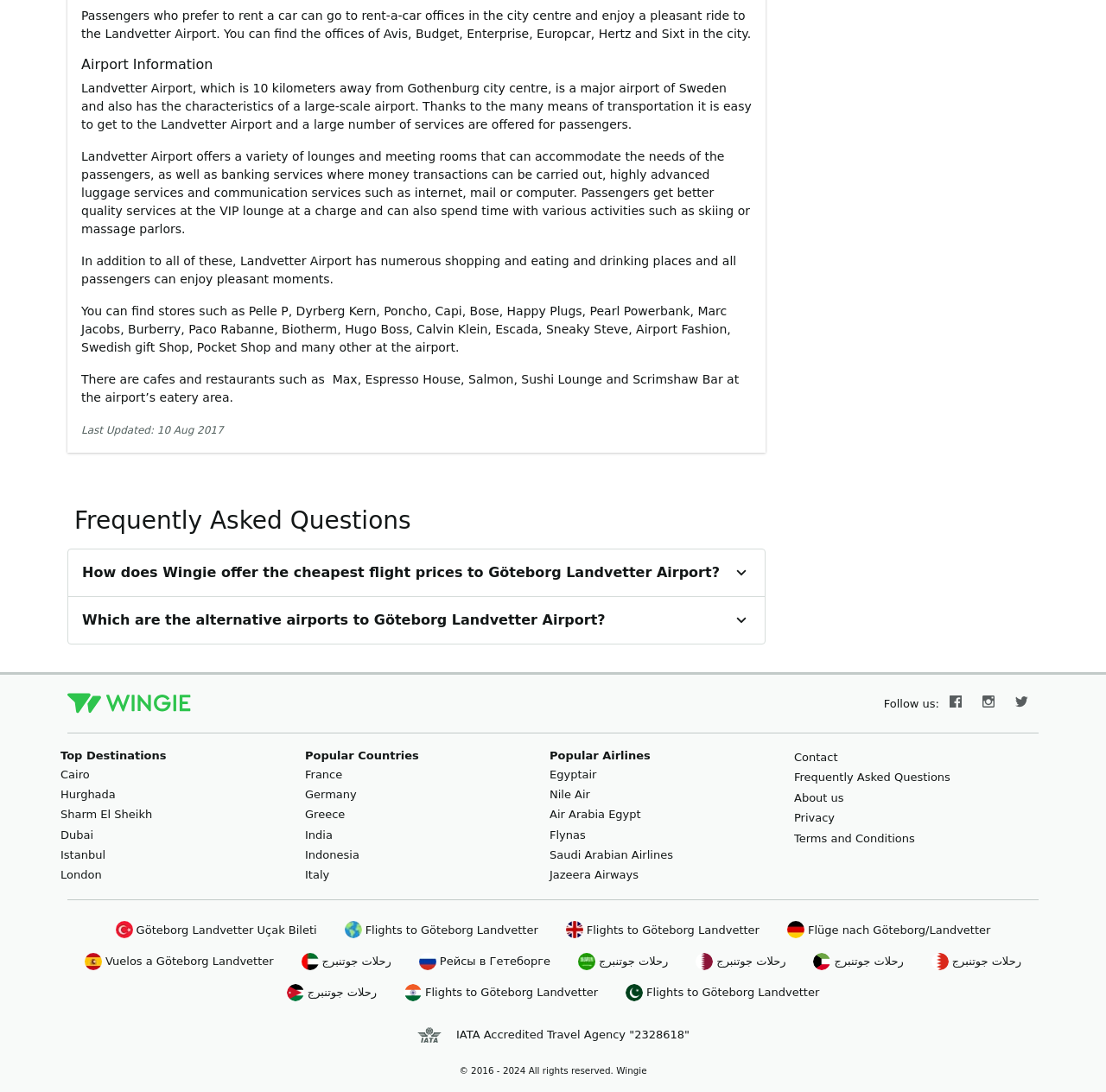Identify the bounding box coordinates for the element you need to click to achieve the following task: "View flights to Göteborg Landvetter". The coordinates must be four float values ranging from 0 to 1, formatted as [left, top, right, bottom].

[0.092, 0.837, 0.299, 0.866]